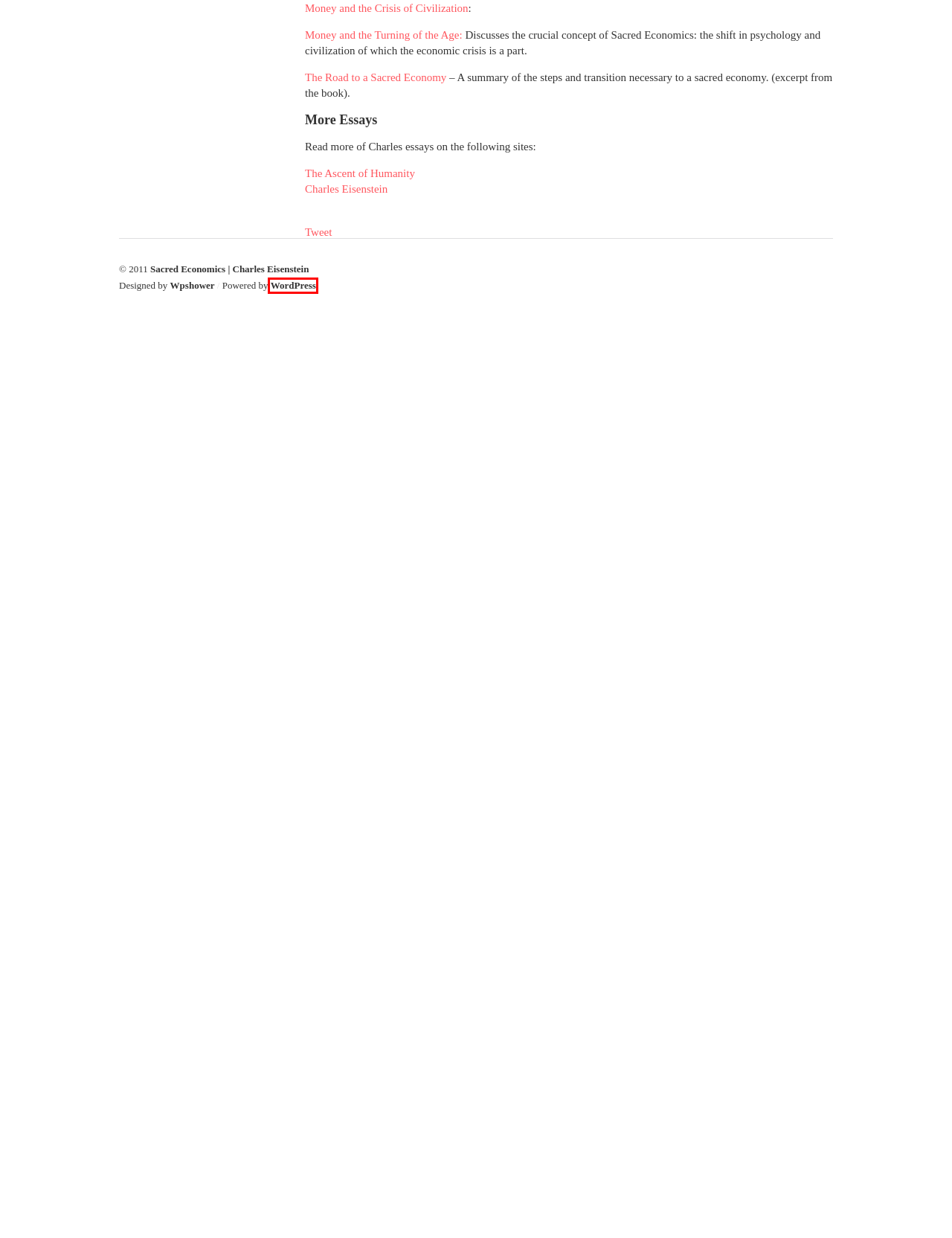Analyze the given webpage screenshot and identify the UI element within the red bounding box. Select the webpage description that best matches what you expect the new webpage to look like after clicking the element. Here are the candidates:
A. Money: A New Beginning | Reality Sandwich
B. Smart Money | January 18, 2012 | Real Change
C. Blog Tool, Publishing Platform, and CMS – WordPress.org
D. Sacred Economics: Chapter 17, Summary and Roadmap (Pt.18) | Reality Sandwich
E. Money and the Turning of the Age | Reality Sandwich
F. Wpshower — Free WordPress Themes
G. Events | Events
H. Money and the Crisis of Civilization | Reality Sandwich

C